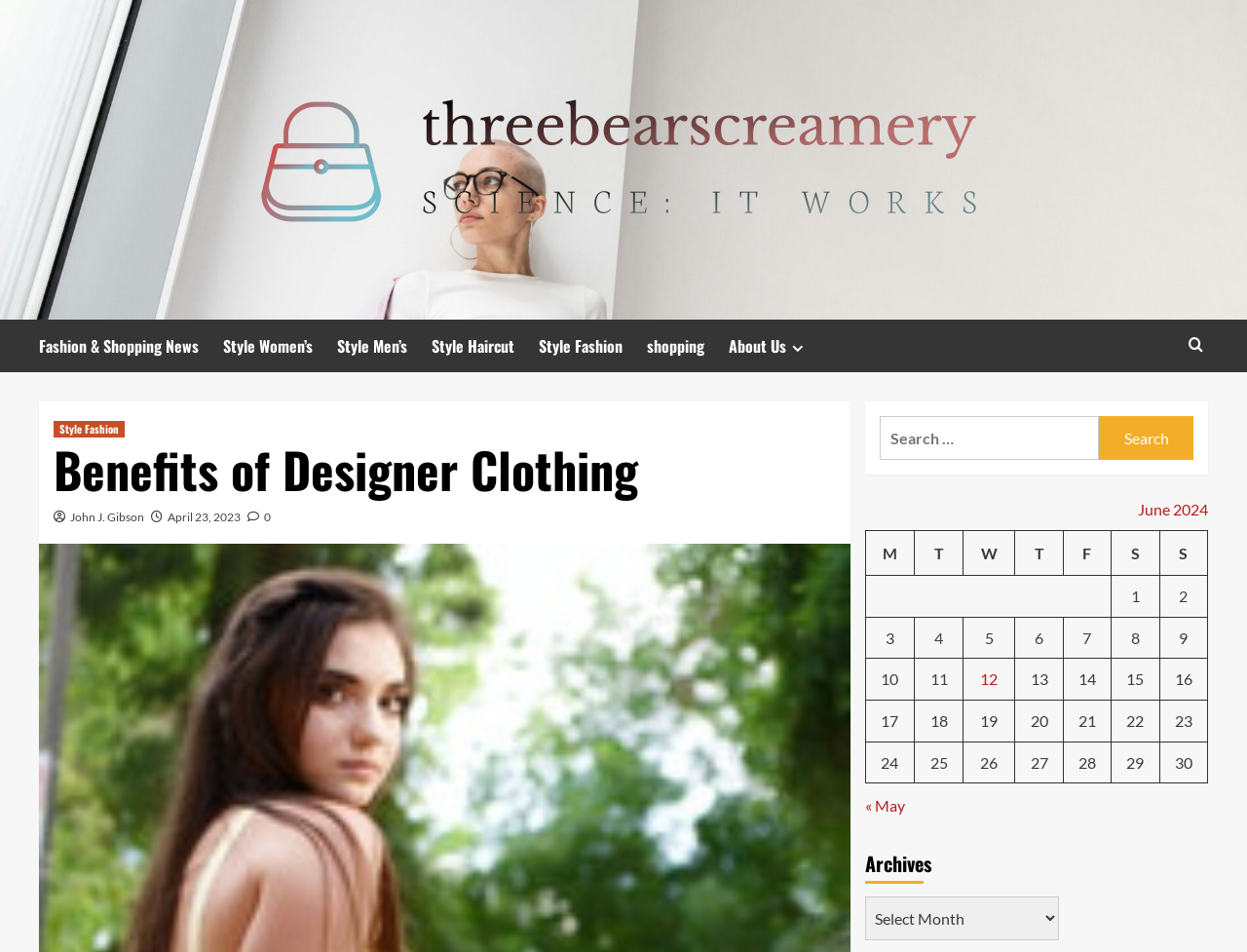Determine the bounding box coordinates of the region to click in order to accomplish the following instruction: "Go to About Us page". Provide the coordinates as four float numbers between 0 and 1, specifically [left, top, right, bottom].

[0.584, 0.336, 0.668, 0.391]